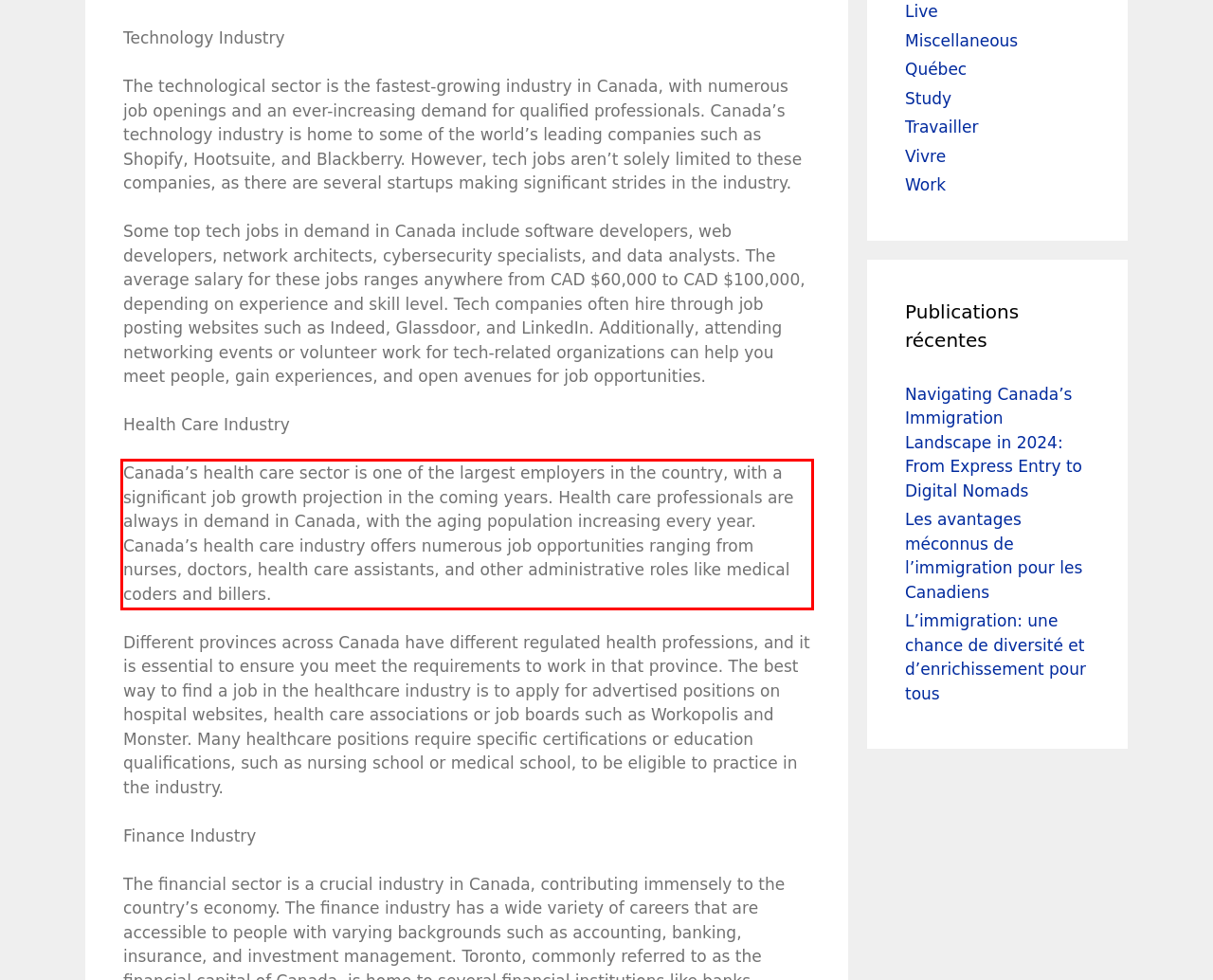In the given screenshot, locate the red bounding box and extract the text content from within it.

Canada’s health care sector is one of the largest employers in the country, with a significant job growth projection in the coming years. Health care professionals are always in demand in Canada, with the aging population increasing every year. Canada’s health care industry offers numerous job opportunities ranging from nurses, doctors, health care assistants, and other administrative roles like medical coders and billers.